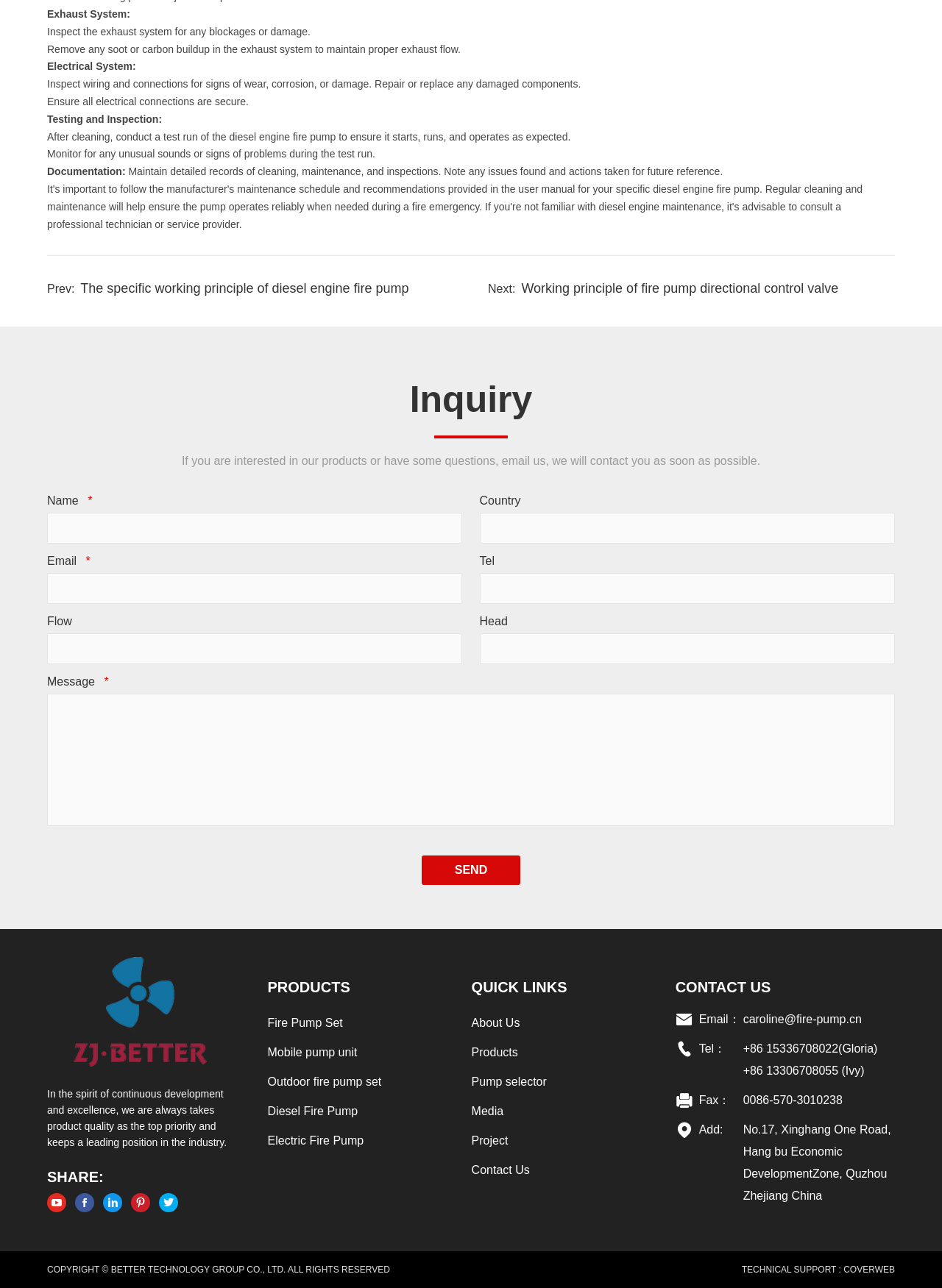Identify the bounding box coordinates for the element that needs to be clicked to fulfill this instruction: "Enter your name in the input field". Provide the coordinates in the format of four float numbers between 0 and 1: [left, top, right, bottom].

[0.05, 0.398, 0.491, 0.422]